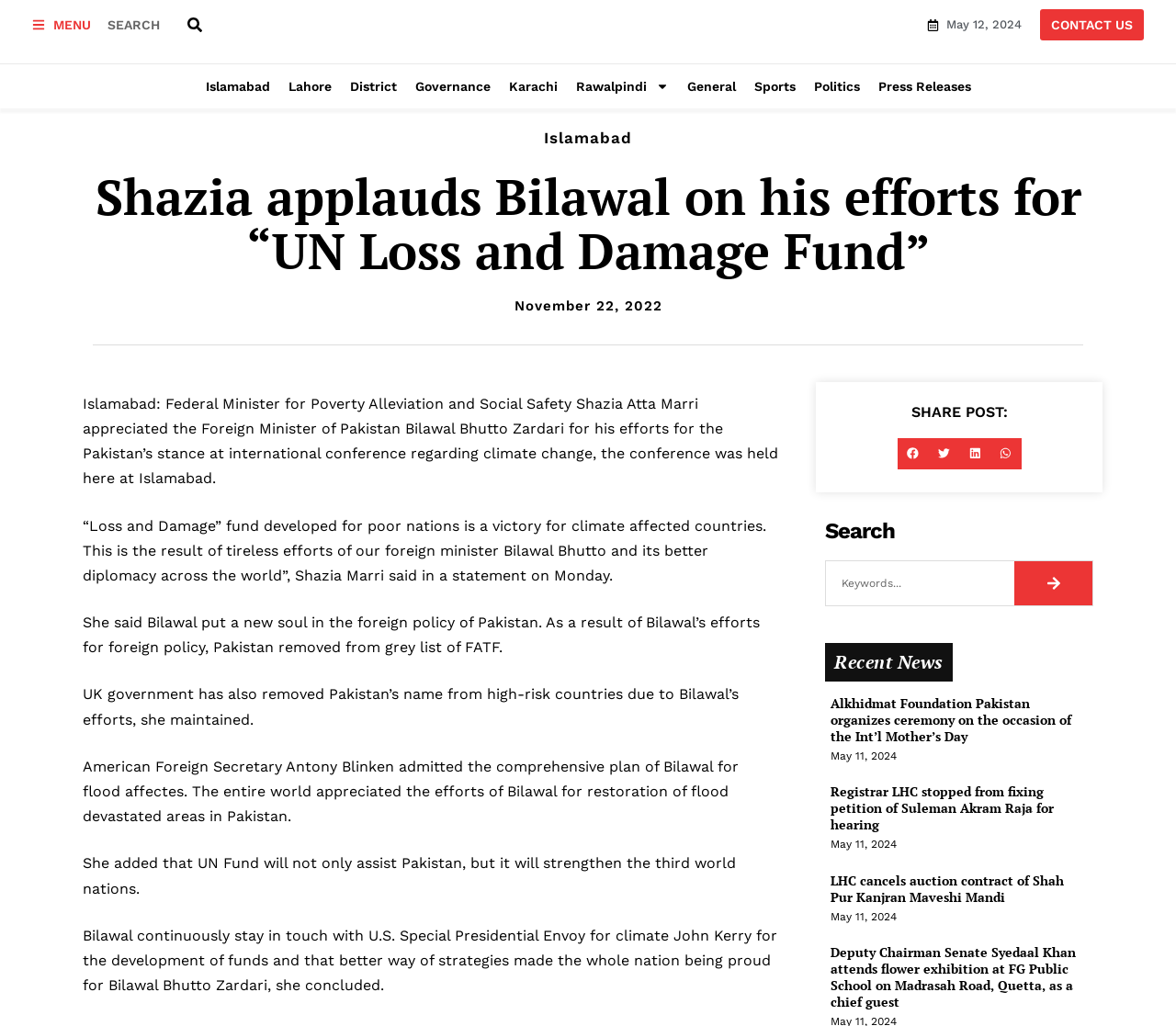Please identify the bounding box coordinates of where to click in order to follow the instruction: "Search for something".

[0.085, 0.013, 0.175, 0.035]